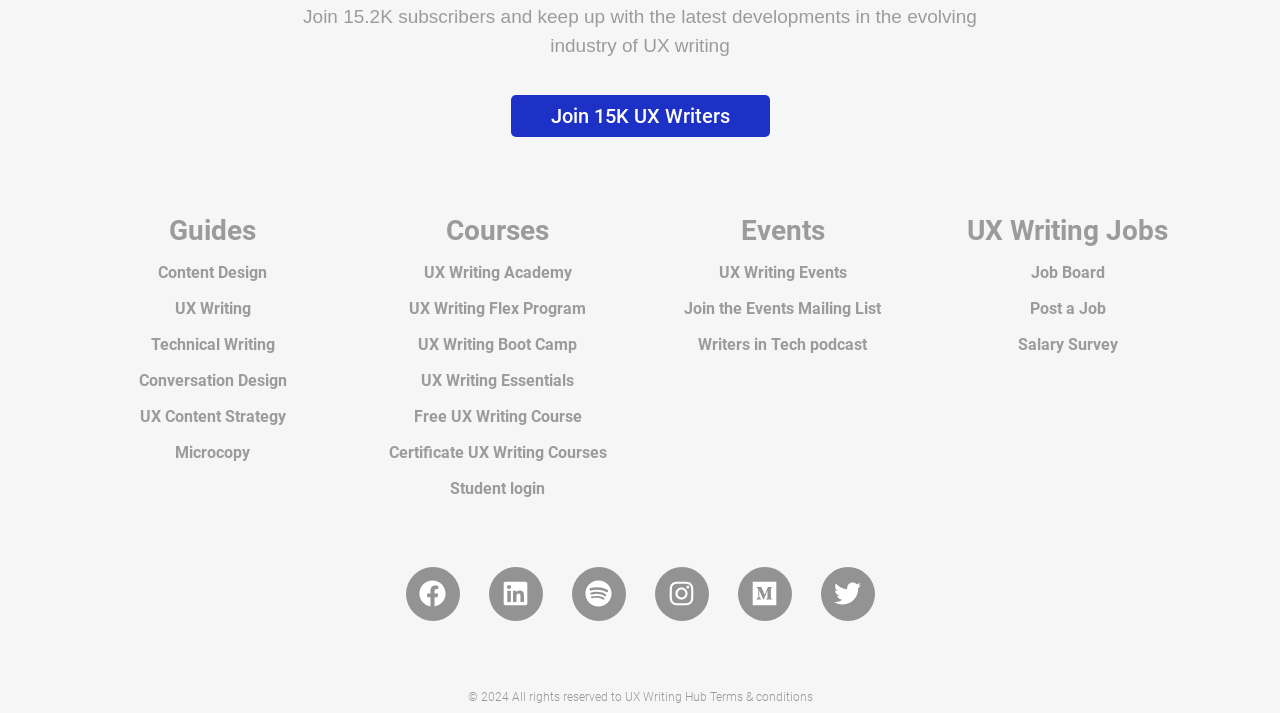What is the purpose of the 'Join 15K UX Writers' button?
Give a detailed and exhaustive answer to the question.

The answer can be inferred from the text on the button and the context of the webpage, which suggests that clicking the button will allow users to join a community of UX writers.